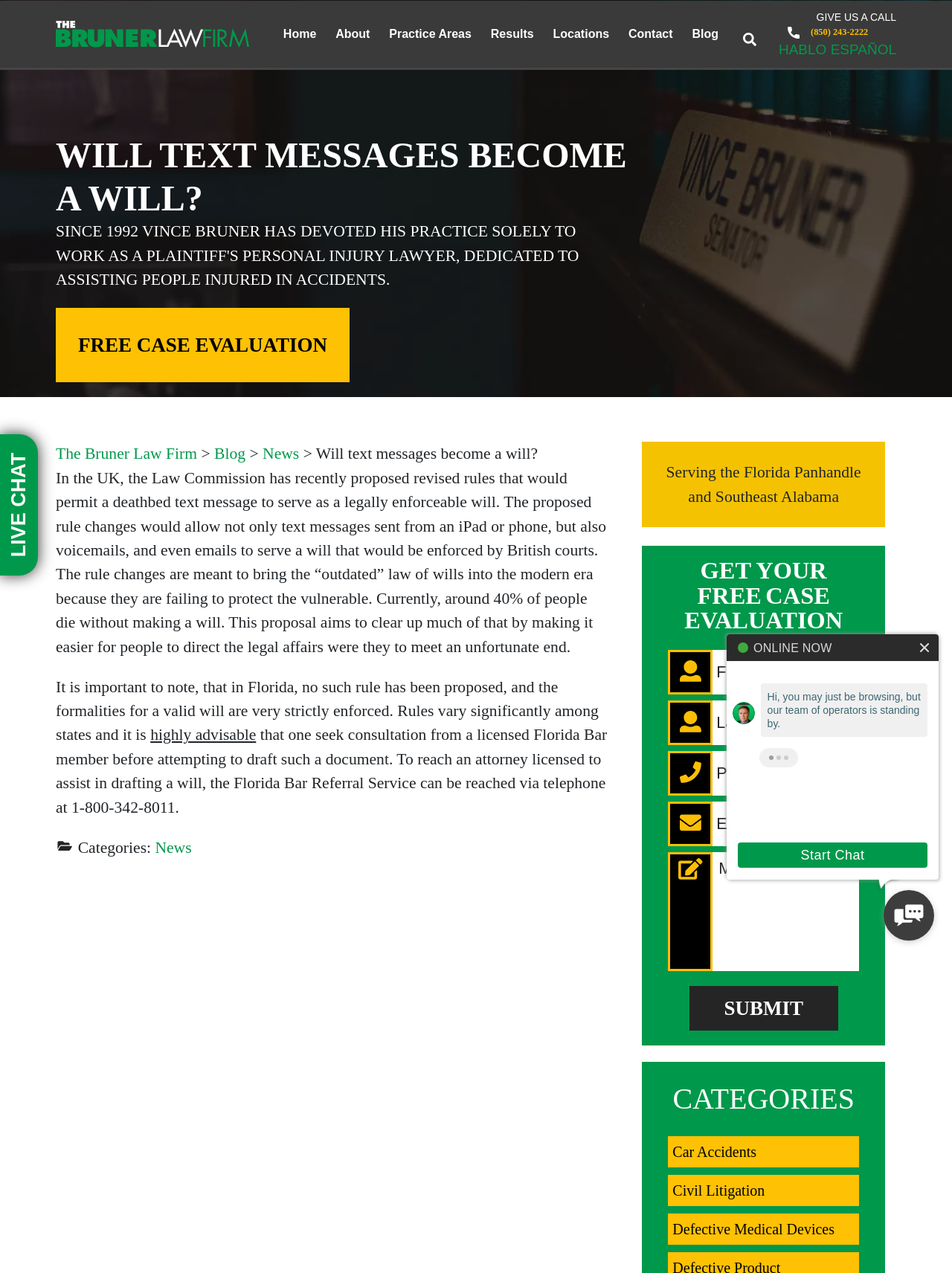Provide a one-word or one-phrase answer to the question:
What is the service offered by the Florida Bar Referral?

Telephone assistance